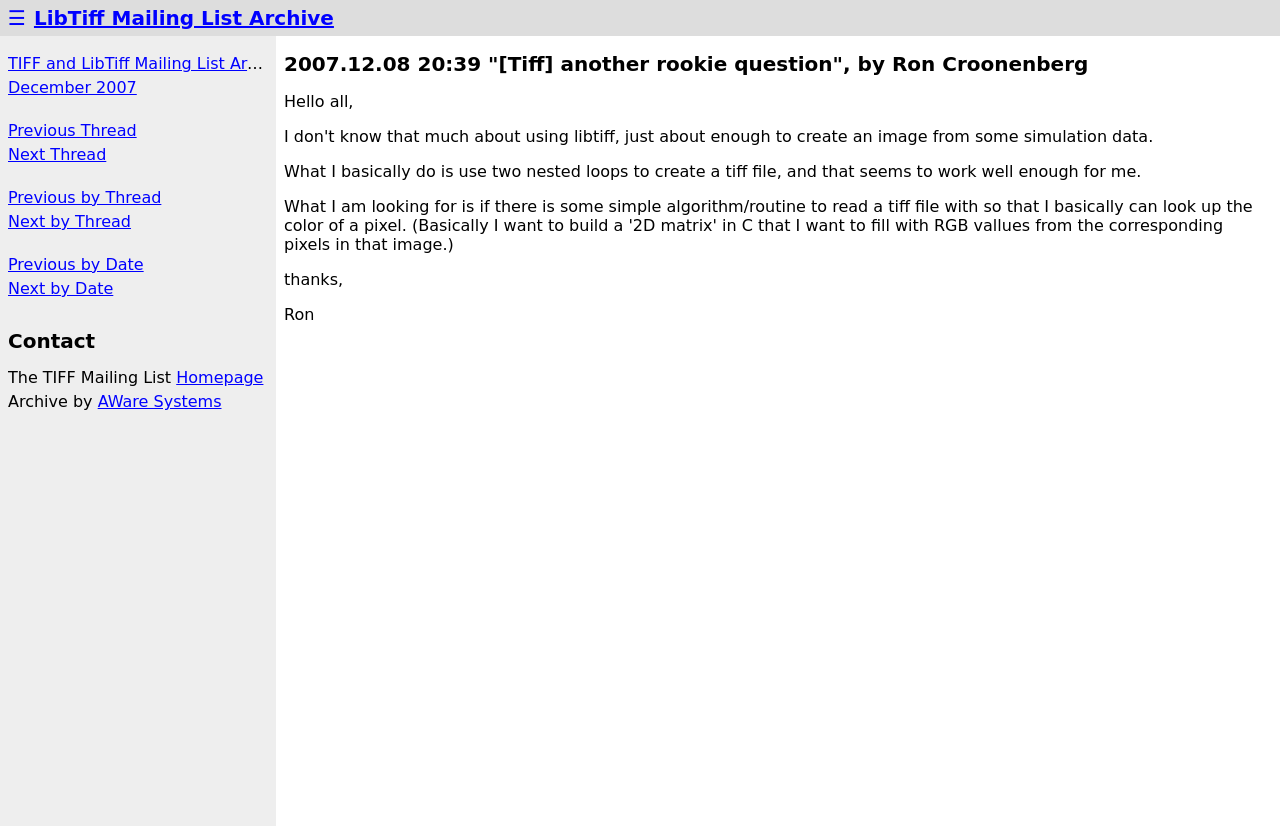Locate the bounding box coordinates of the element's region that should be clicked to carry out the following instruction: "go to LibTiff Mailing List Archive". The coordinates need to be four float numbers between 0 and 1, i.e., [left, top, right, bottom].

[0.027, 0.007, 0.261, 0.036]